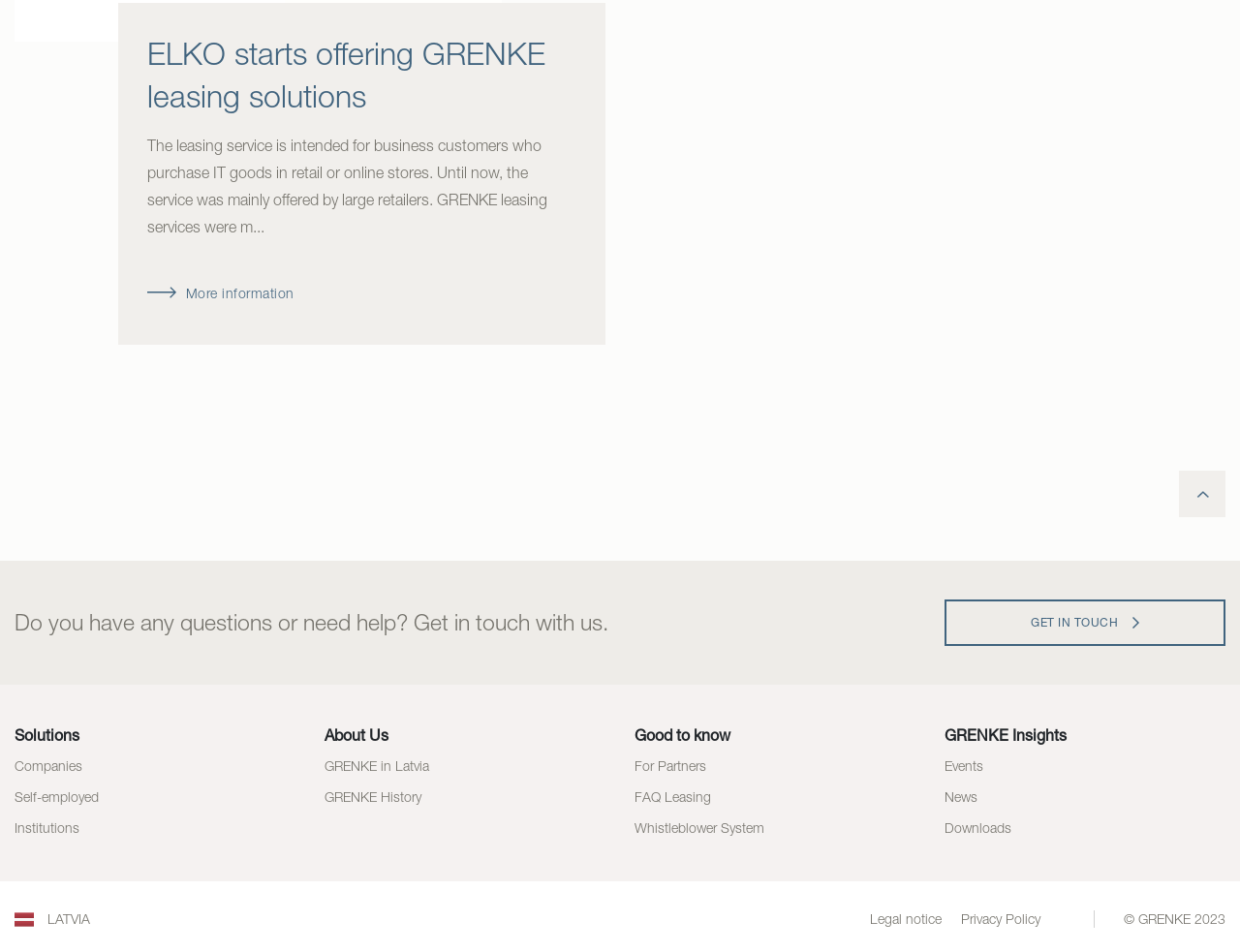Determine the bounding box coordinates of the clickable element to complete this instruction: "View cart". Provide the coordinates in the format of four float numbers between 0 and 1, [left, top, right, bottom].

None